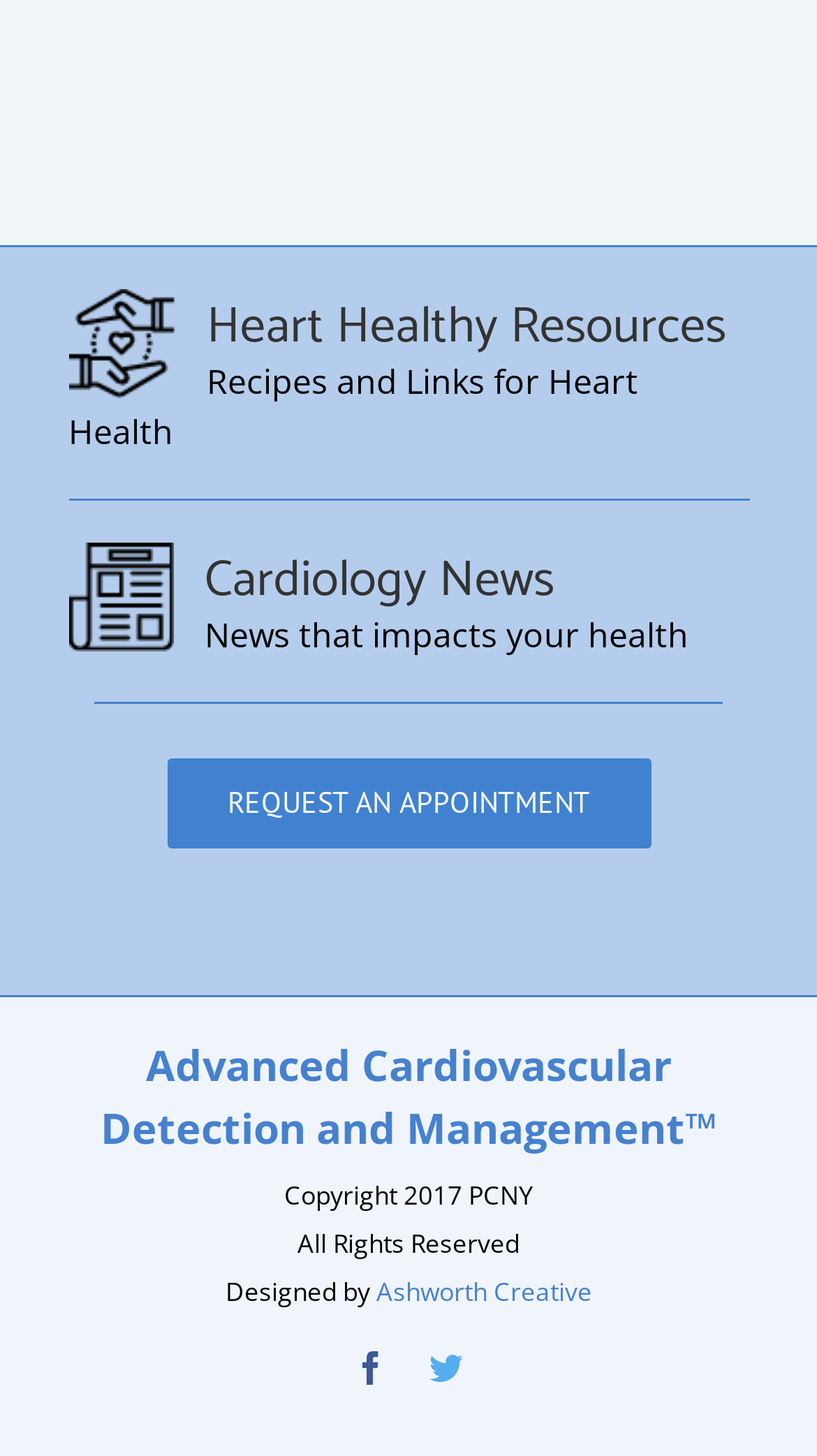How many social media links are at the bottom of the page?
Look at the image and answer the question with a single word or phrase.

2